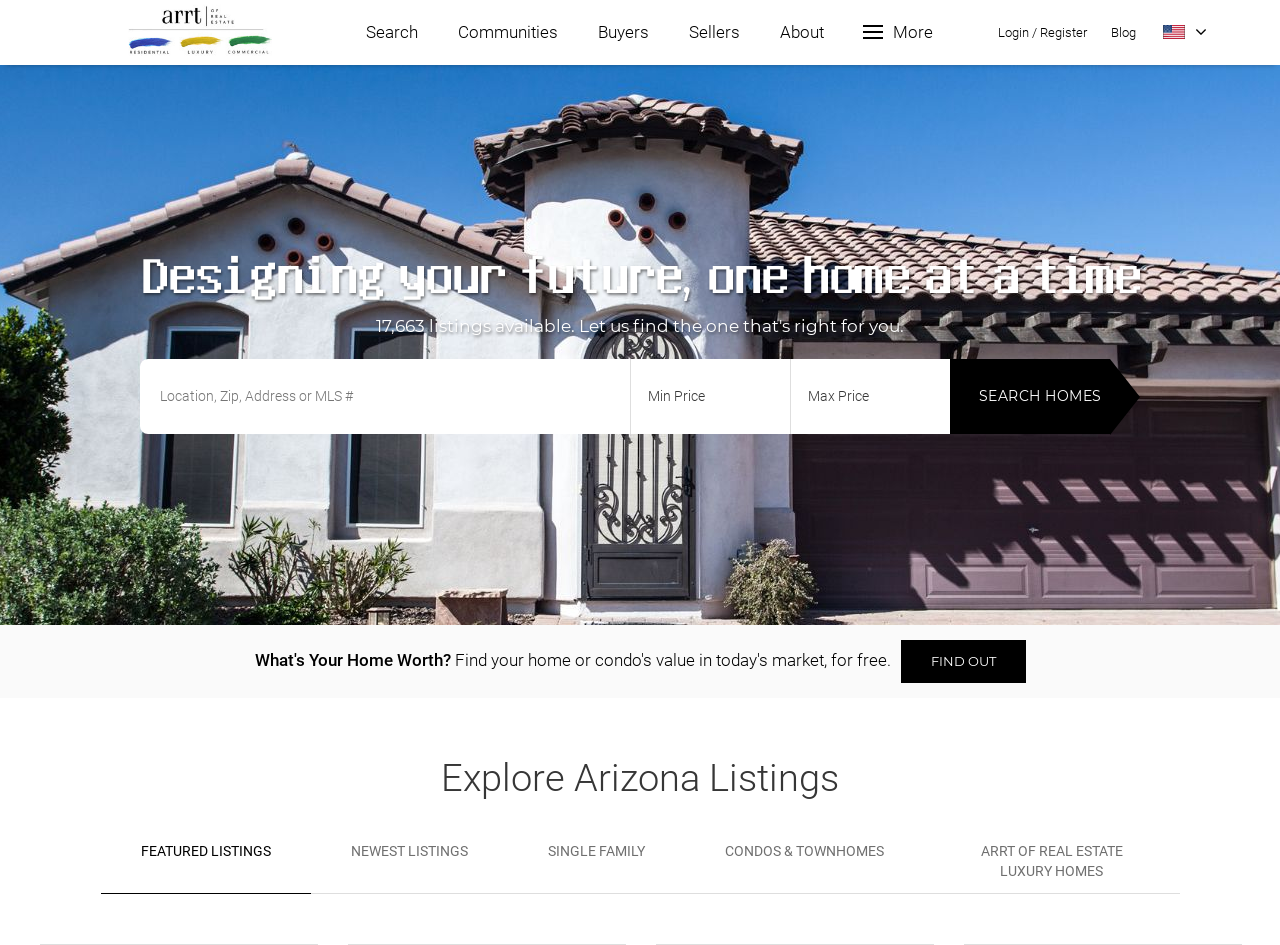Provide a brief response to the question below using a single word or phrase: 
What is the phone number of the real estate agent?

(602) 653-0916